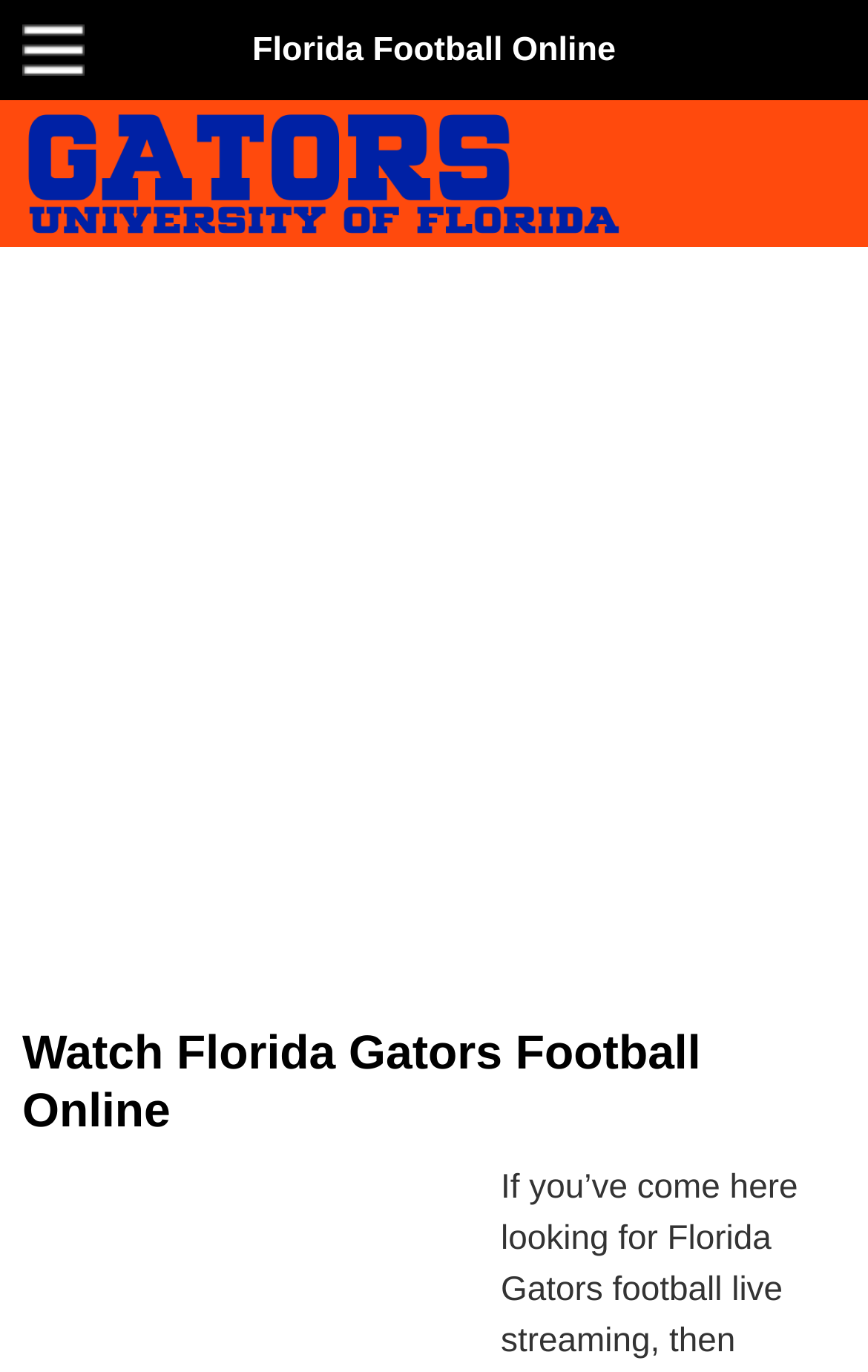Answer succinctly with a single word or phrase:
What is the main topic of the webpage?

Florida Gators football